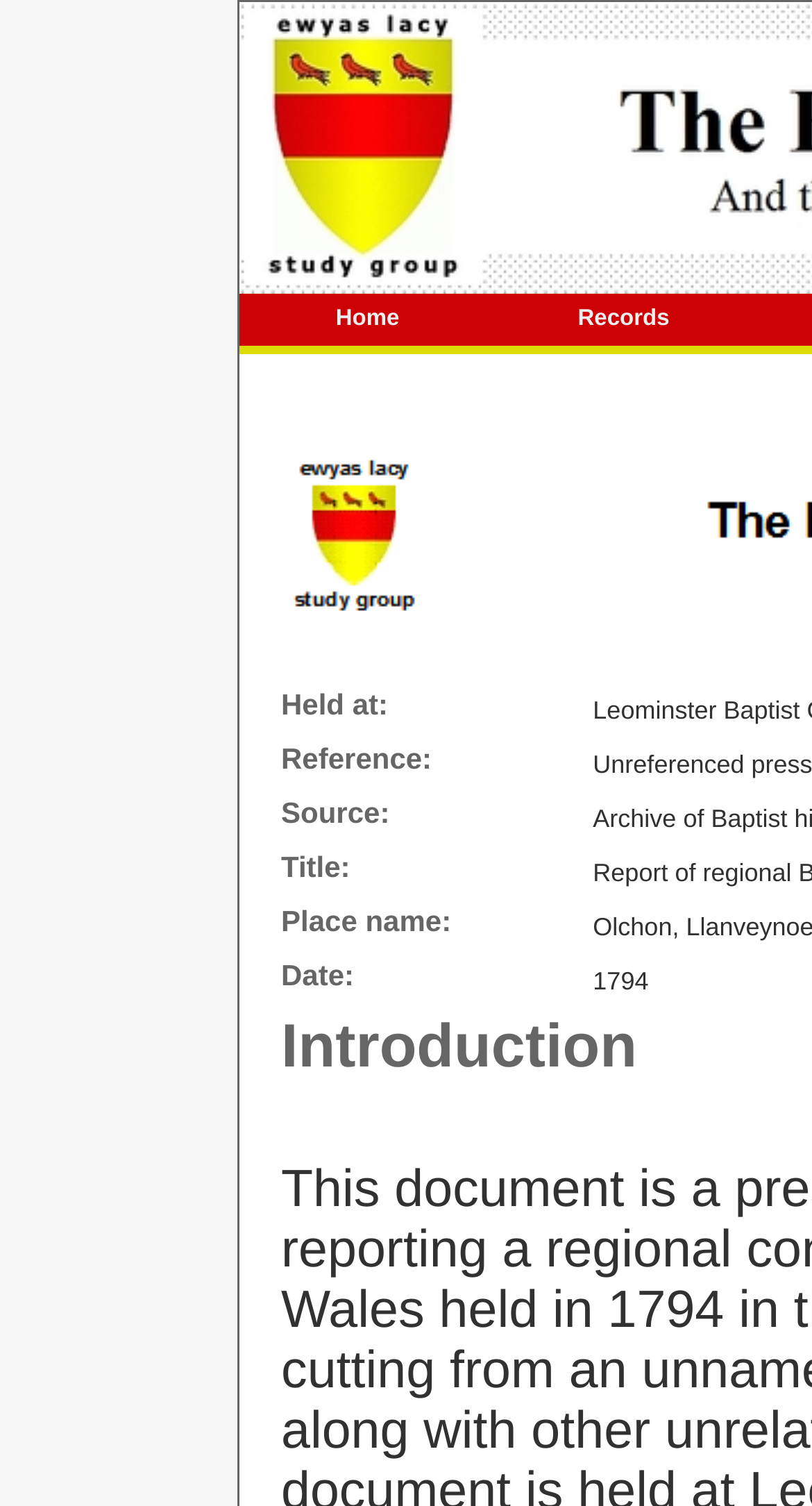Identify the bounding box of the HTML element described as: "Home".

[0.295, 0.195, 0.61, 0.23]